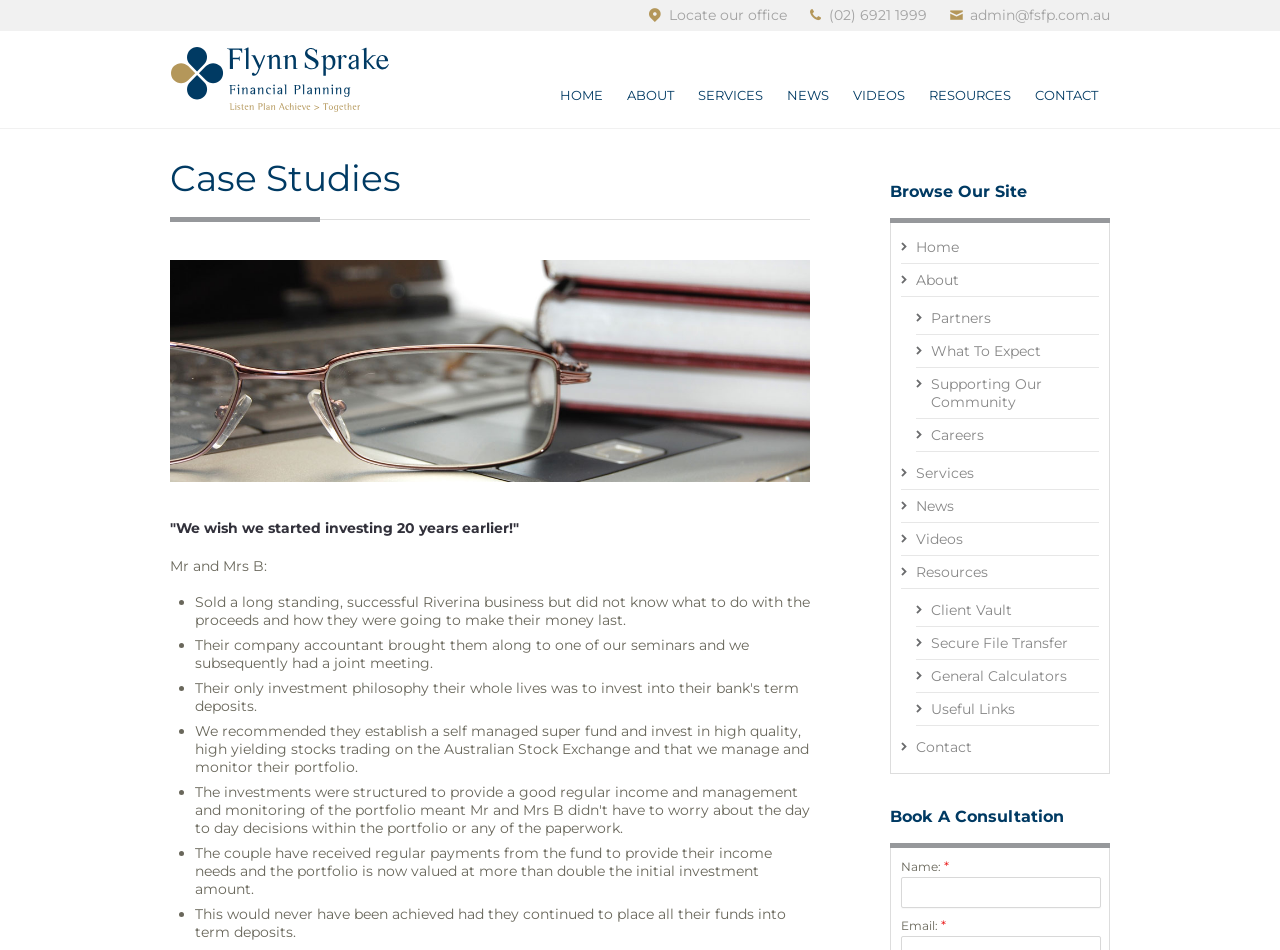Identify the bounding box coordinates for the UI element that matches this description: "Client Vault".

[0.716, 0.625, 0.859, 0.66]